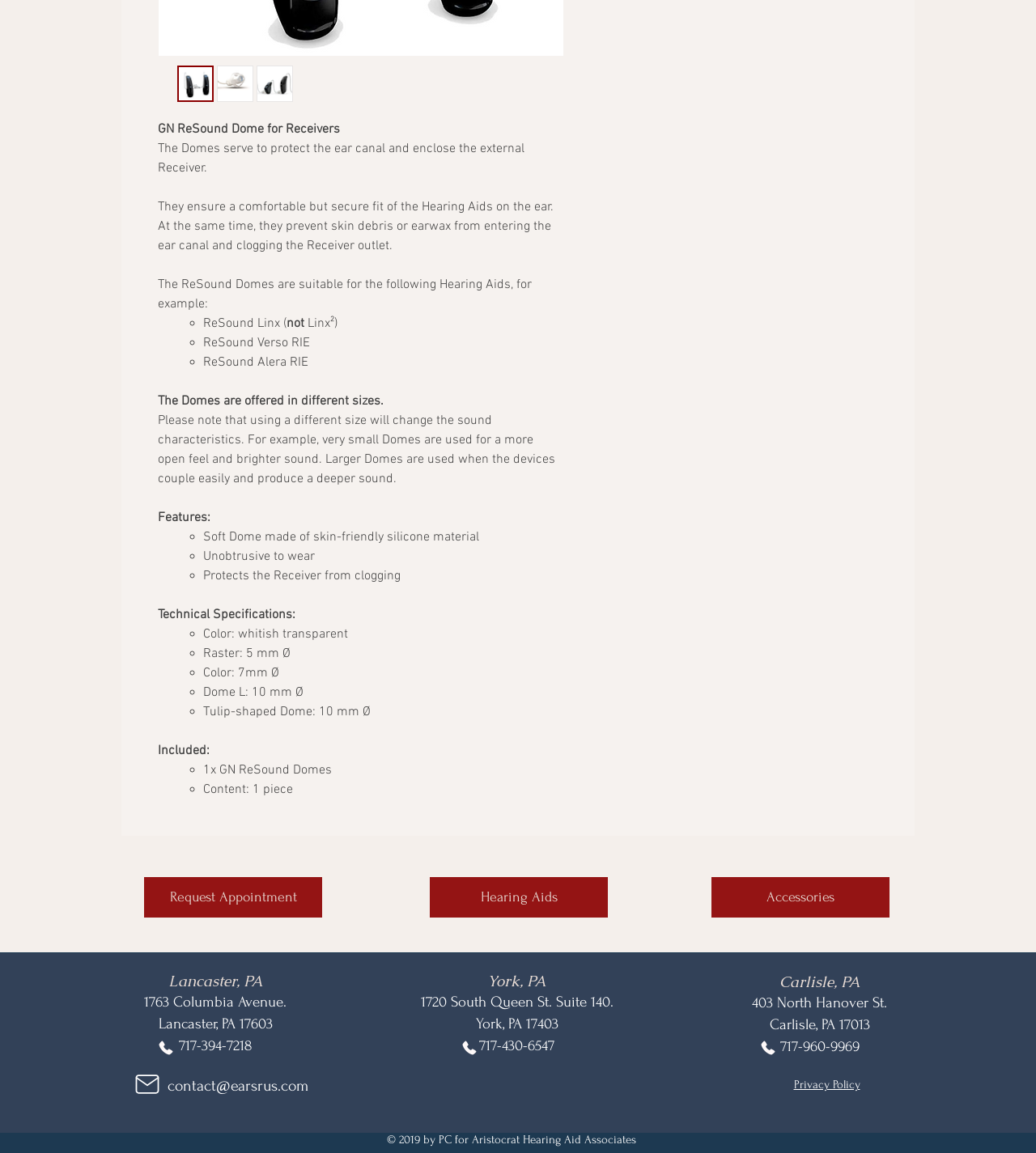Provide the bounding box coordinates of the UI element this sentence describes: "Accessories".

[0.687, 0.761, 0.859, 0.796]